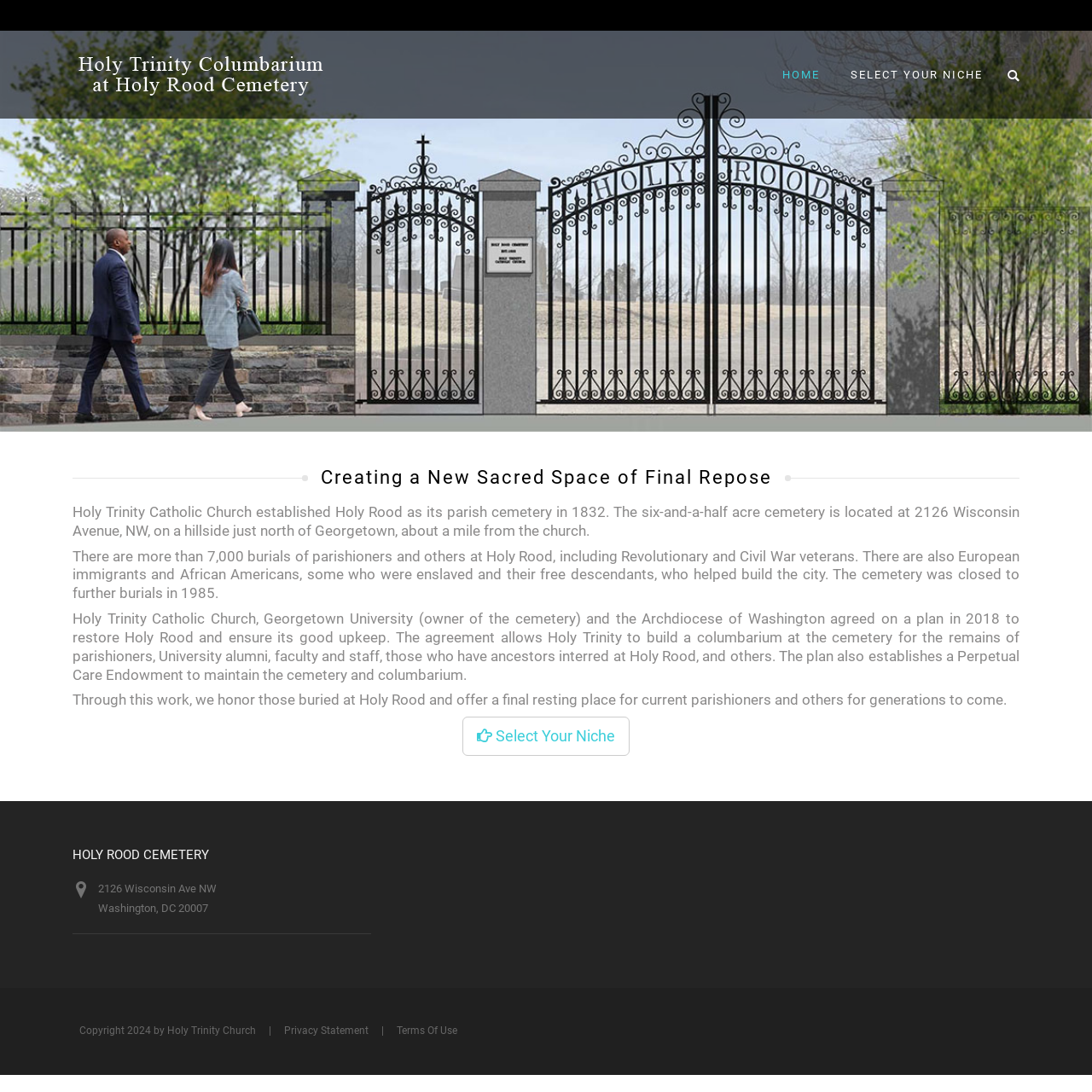Respond concisely with one word or phrase to the following query:
How many burials are there at Holy Rood?

More than 7,000